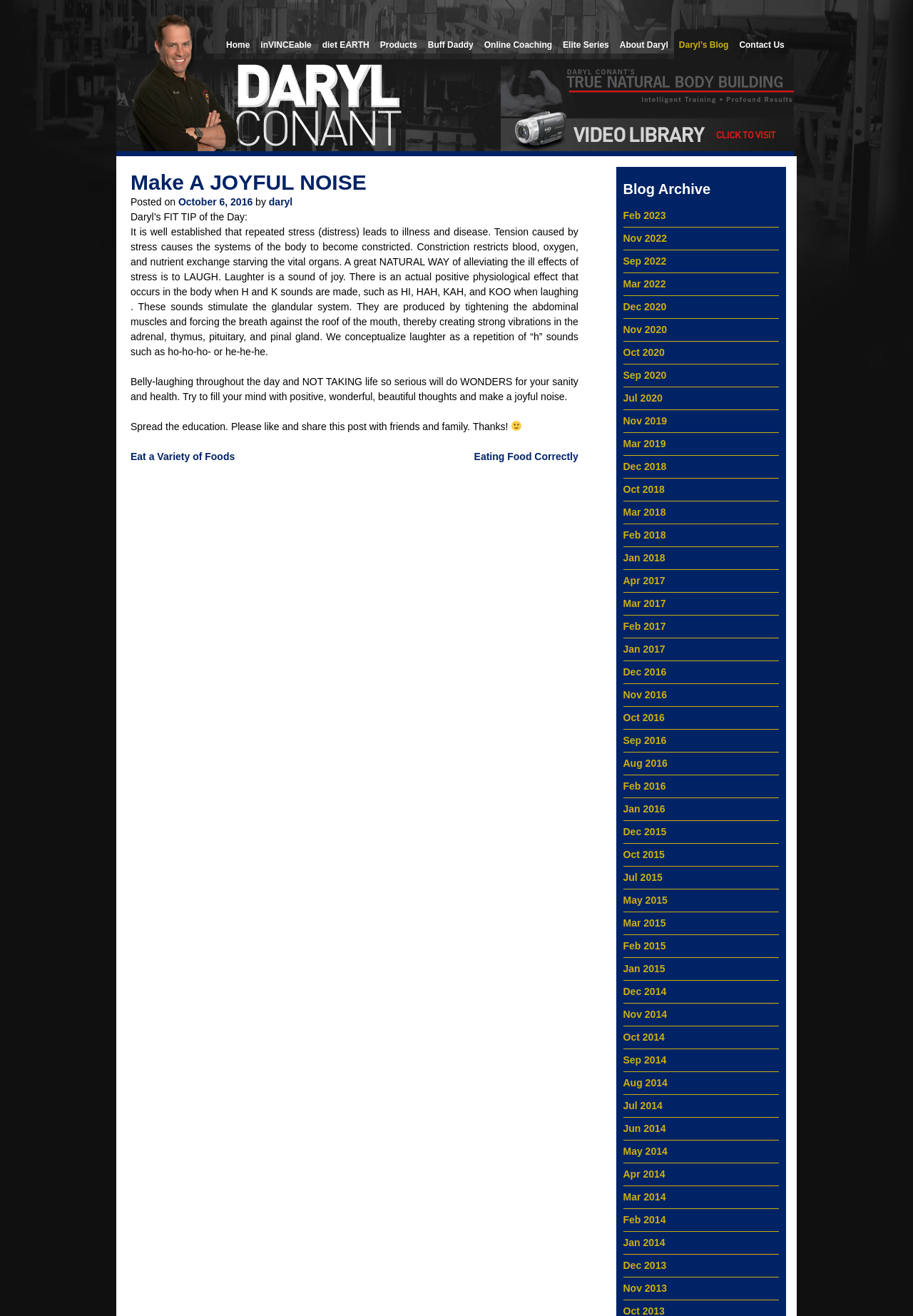Determine the bounding box coordinates of the region that needs to be clicked to achieve the task: "Explore posts from 'Oct 2016'".

[0.682, 0.541, 0.728, 0.55]